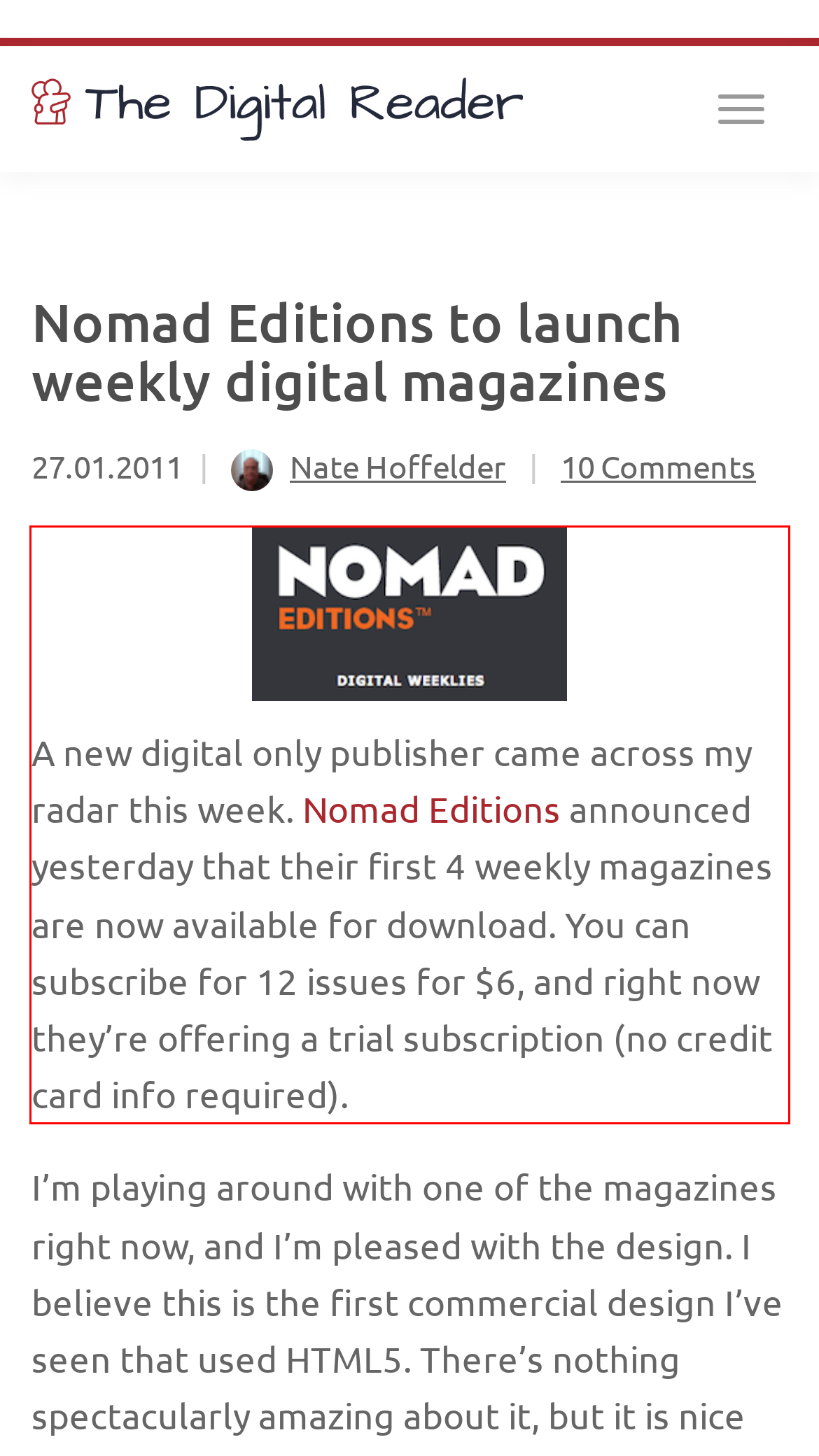Using OCR, extract the text content found within the red bounding box in the given webpage screenshot.

A new digital only publisher came across my radar this week. Nomad Editions announced yesterday that their first 4 weekly magazines are now available for download. You can subscribe for 12 issues for $6, and right now they’re offering a trial subscription (no credit card info required).